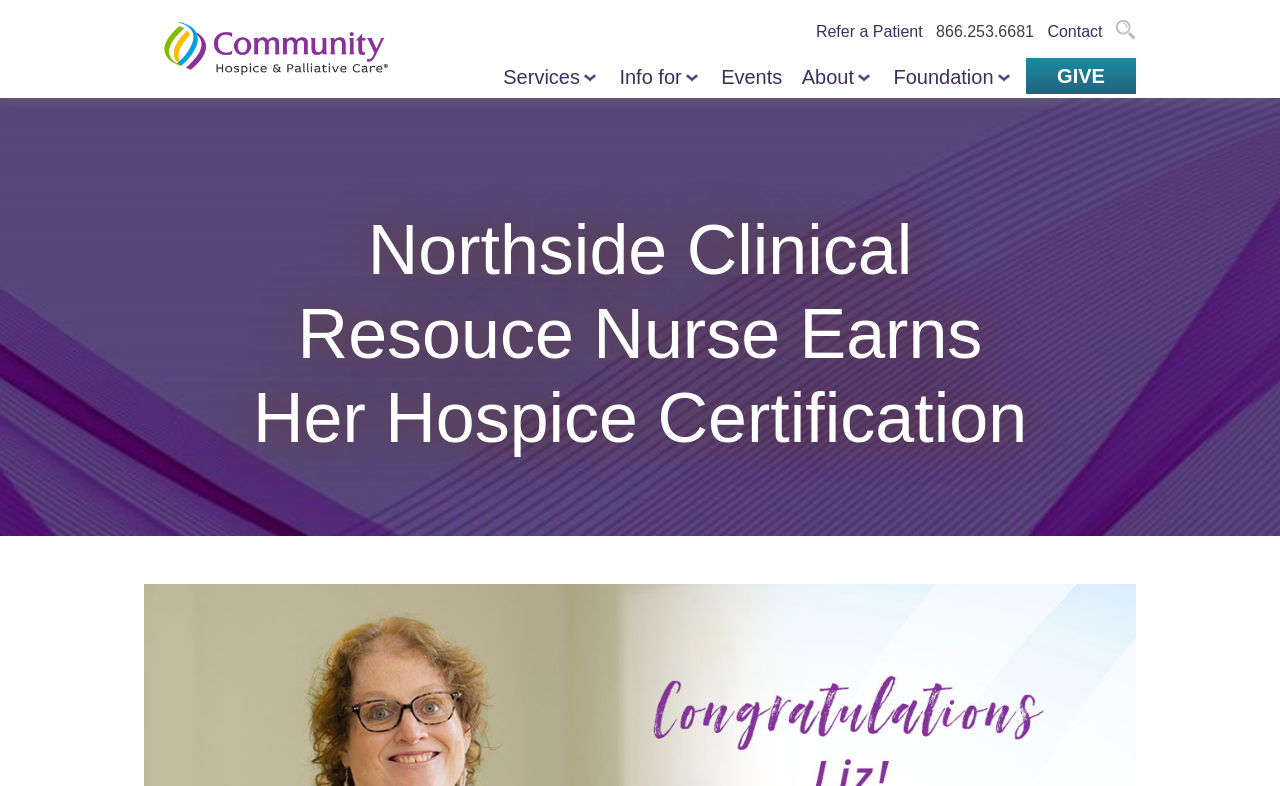Please use the details from the image to answer the following question comprehensively:
What is the phone number to contact?

The webpage provides a link with the phone number 866.253.6681, which is likely the contact number for the organization.